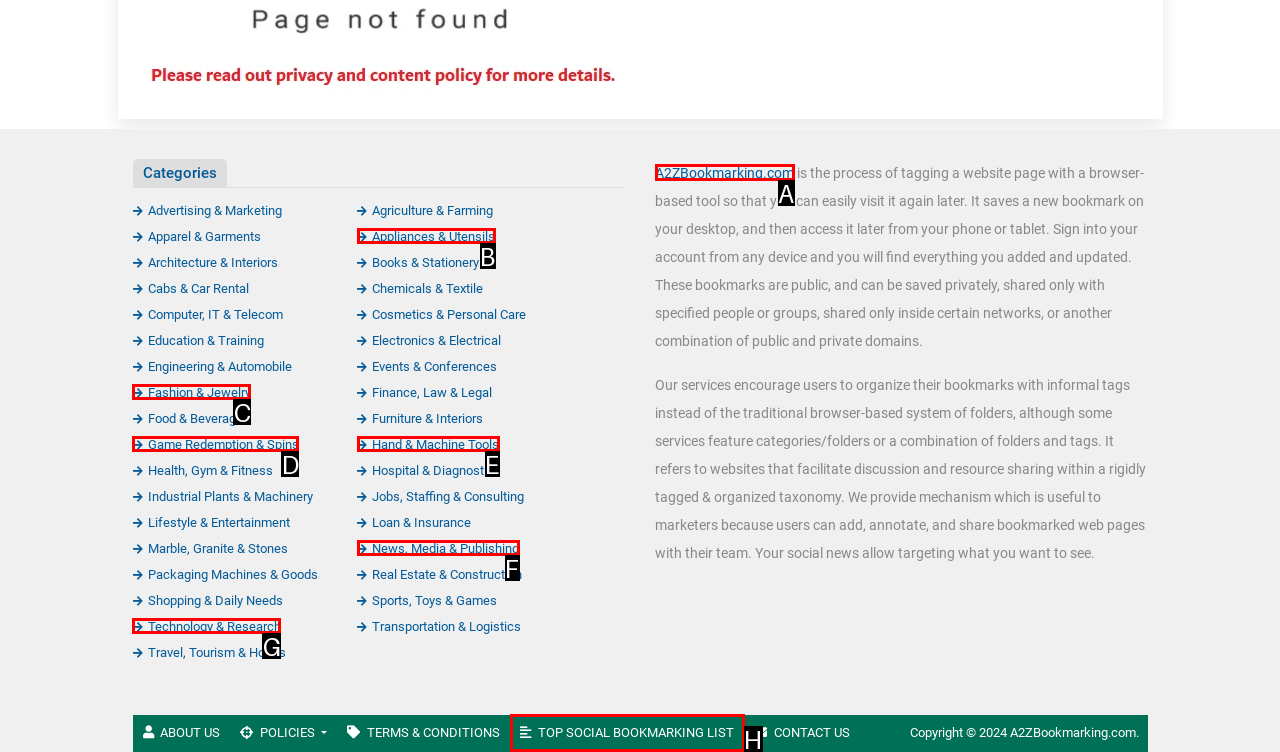From the options presented, which lettered element matches this description: A2ZBookmarking.com
Reply solely with the letter of the matching option.

A